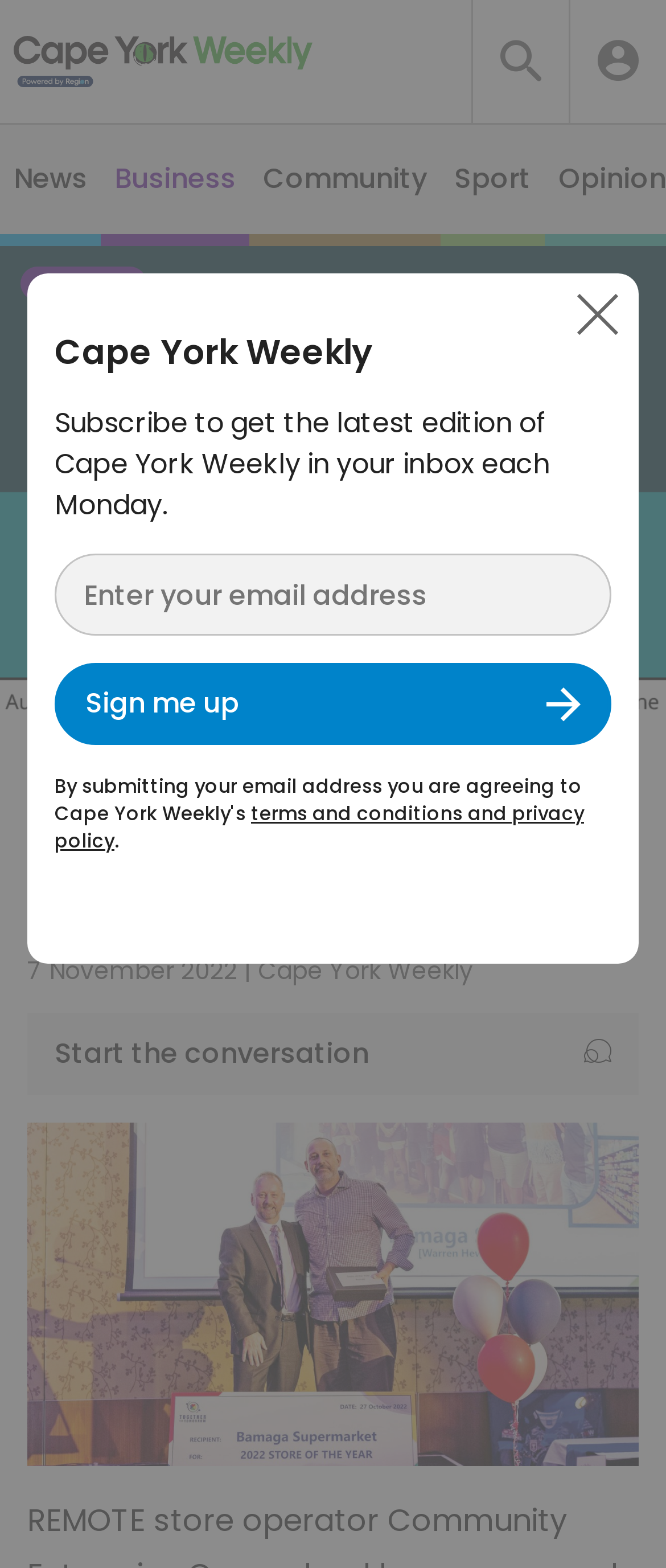Provide a single word or phrase answer to the question: 
What is the purpose of the textbox at the bottom of the webpage?

To enter email address